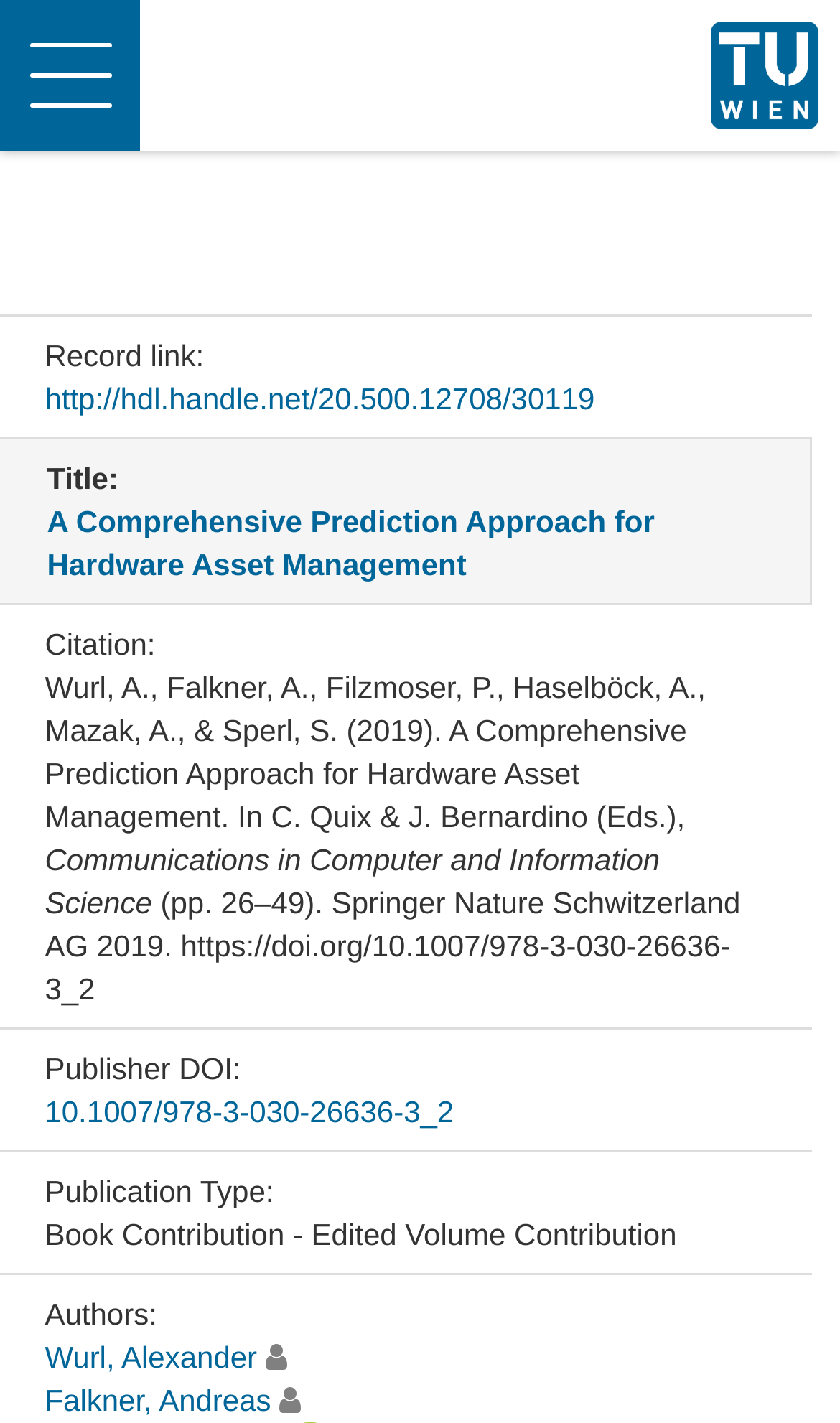Please specify the bounding box coordinates of the clickable region necessary for completing the following instruction: "Get a $500 dollar payday loan". The coordinates must consist of four float numbers between 0 and 1, i.e., [left, top, right, bottom].

None